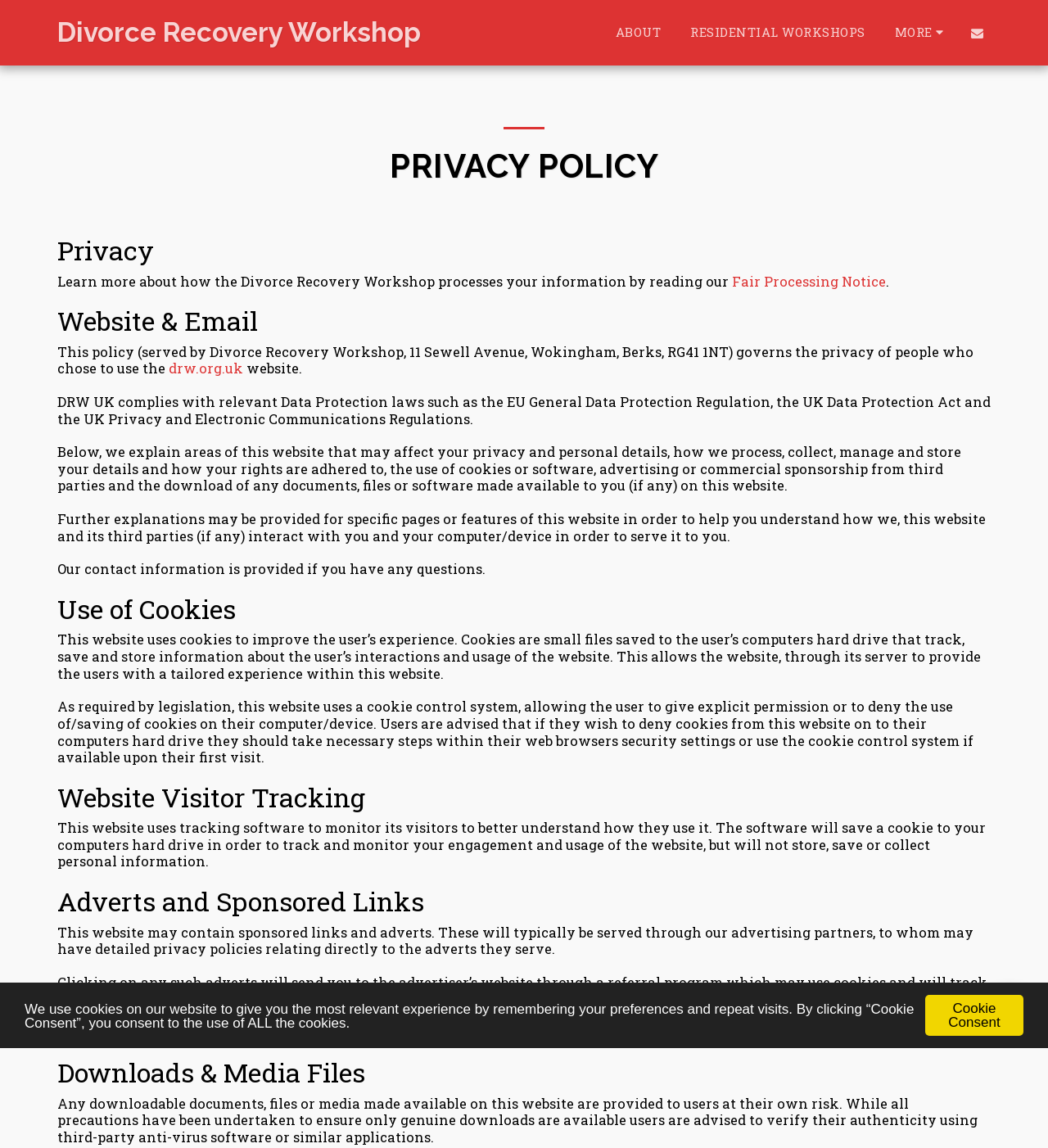What is the website's policy on user privacy?
Provide a thorough and detailed answer to the question.

The static text 'Learn more about how the Divorce Recovery Workshop processes your information by reading our Fair Processing Notice' suggests that the website's policy on user privacy is to process user information according to the Fair Processing Notice.